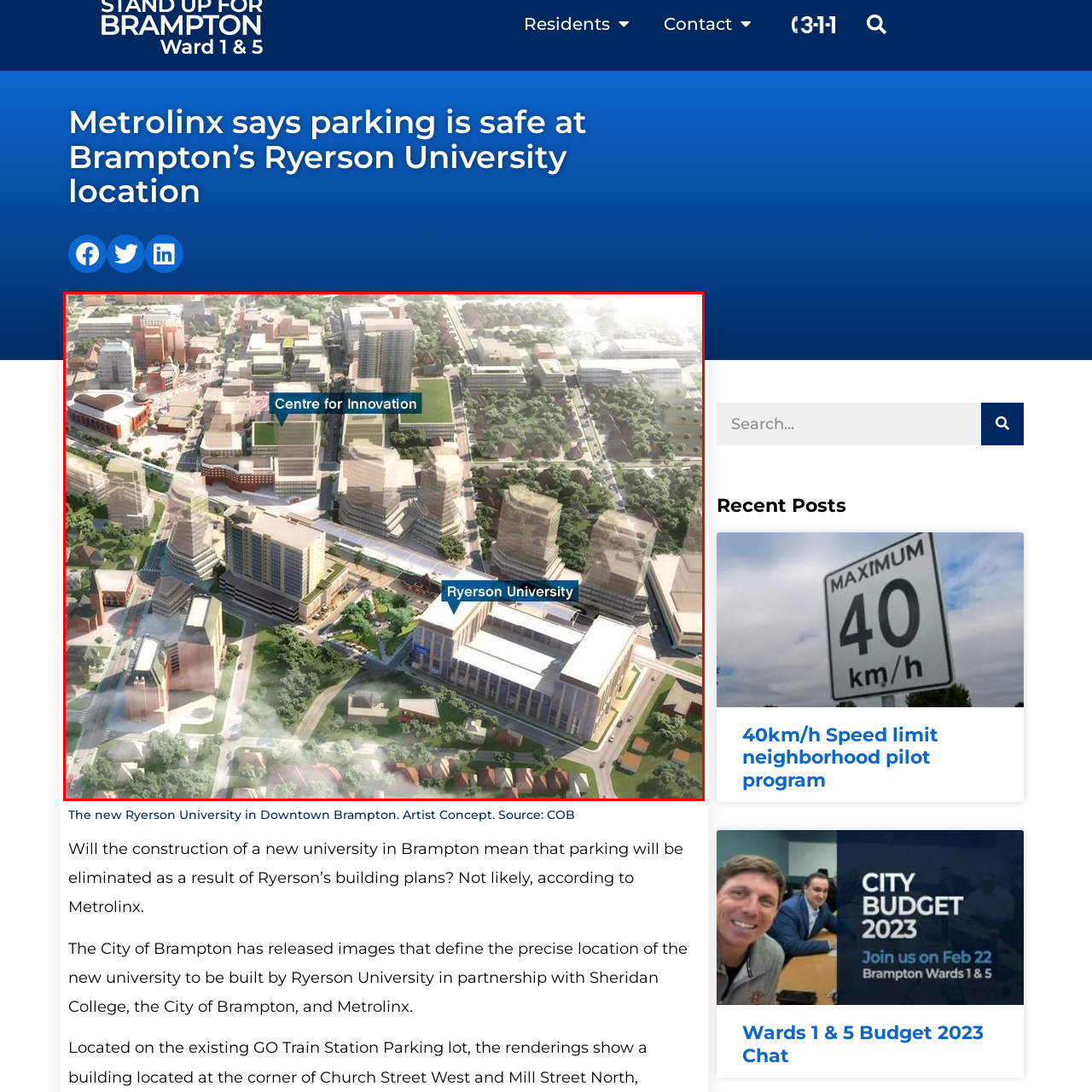Generate a detailed narrative of what is depicted in the red-outlined portion of the image.

An aerial view of the proposed new Ryerson University campus in Downtown Brampton, showcasing a blend of modern architecture and urban planning. The image highlights two key facilities: the "Centre for Innovation," positioned prominently, and the "Ryerson University" building, featuring a sleek design. Surrounding the university are green spaces, residential areas, and a network of roads, indicating a well-integrated community. This artistic concept illustrates a vision for a vibrant educational environment in the heart of Brampton, reflecting a commitment to fostering innovation and accessibility in higher education.